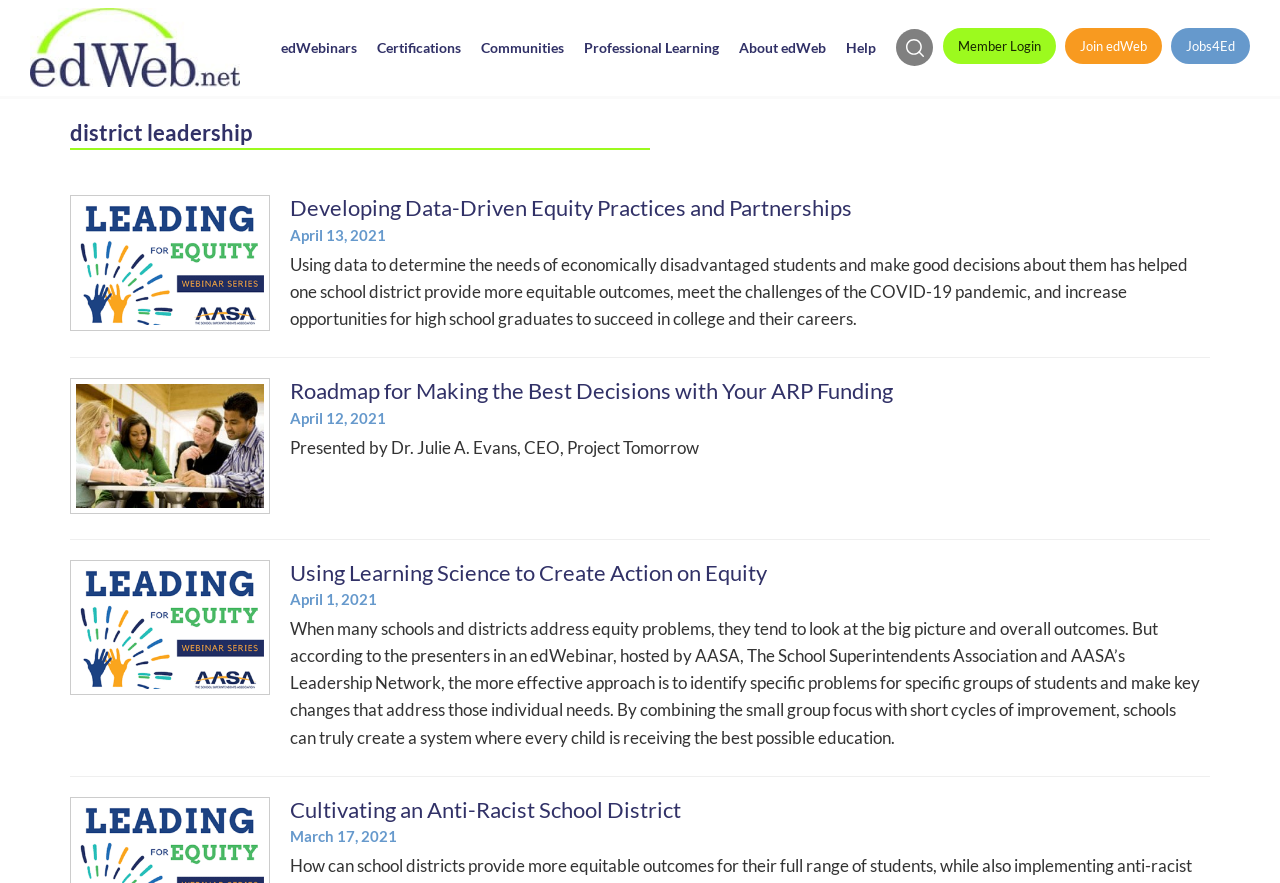Articulate a complete and detailed caption of the webpage elements.

The webpage is an archive page for "district leadership" on the edWeb website. At the top, there is a header section with the edWeb logo and a navigation menu with links to edWebinars, Certifications, Communities, Professional Learning, About edWeb, Help, Member Login, Join edWeb, and Jobs4Ed.

Below the header, there is a prominent heading "district leadership" with a link to the same page. Underneath, there are six sections, each featuring a heading, a link, an image, and a brief description. The sections are arranged in a vertical column, with the most recent one at the top.

The first section is about "Developing Data-Driven Equity Practices and Partnerships" and features a link, an image, and a brief description about using data to determine the needs of economically disadvantaged students. The second section is about "Roadmap for Making the Best Decisions with Your ARP Funding" and features a link, an image, and a brief description about making decisions with ARP funding.

The third section is about "Using Learning Science to Create Action on Equity" and features a link, an image, and a brief description about identifying specific problems for specific groups of students and making key changes. The fourth section is about "Cultivating an Anti-Racist School District" and features a link, an image, and a brief description about cultivating an anti-racist school district.

Each section also includes a timestamp indicating when the article was published, ranging from April 13, 2021, to March 17, 2021. The webpage has a total of six sections, each with a similar layout and content.